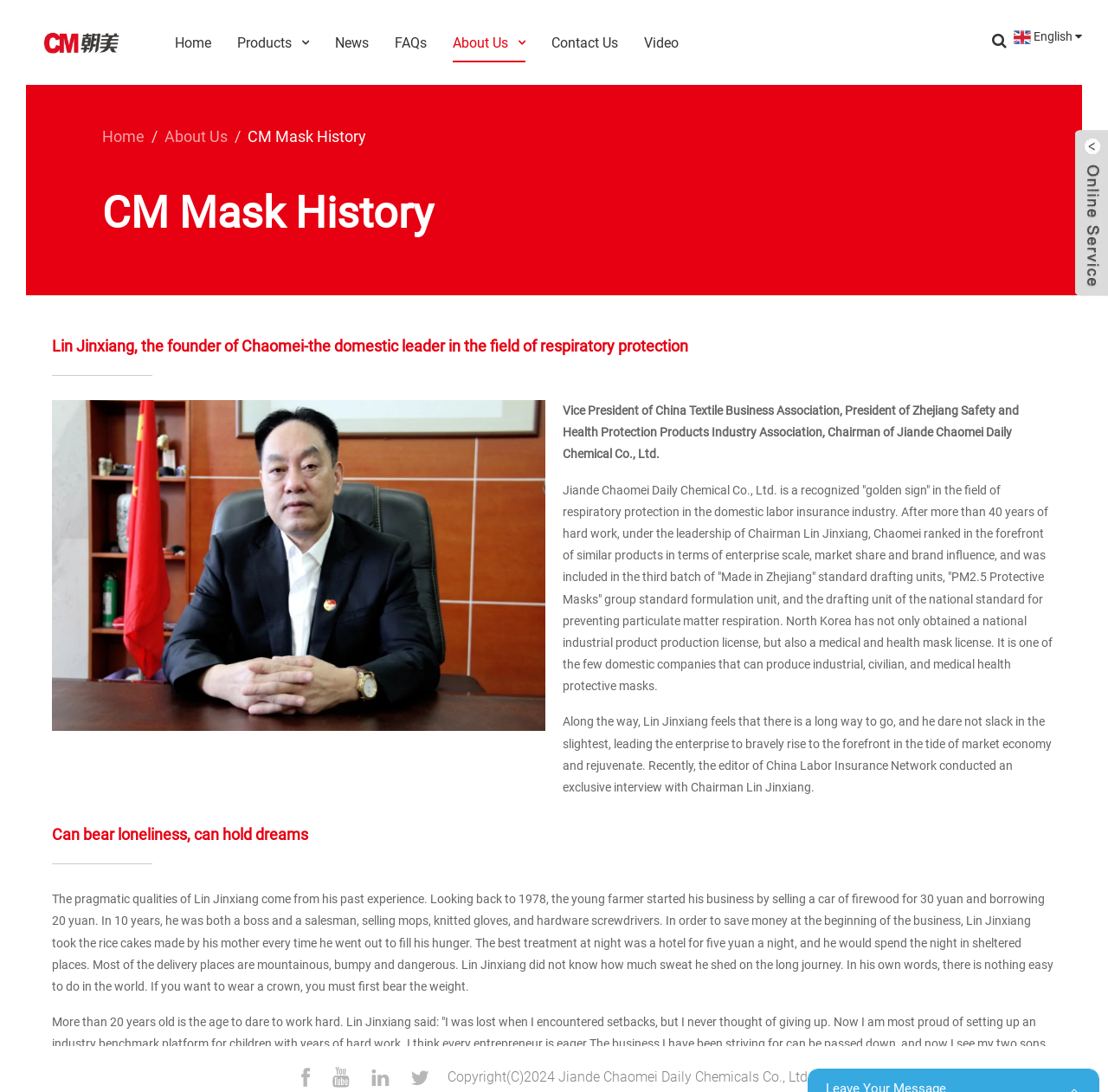Extract the main heading from the webpage content.

CM Mask History